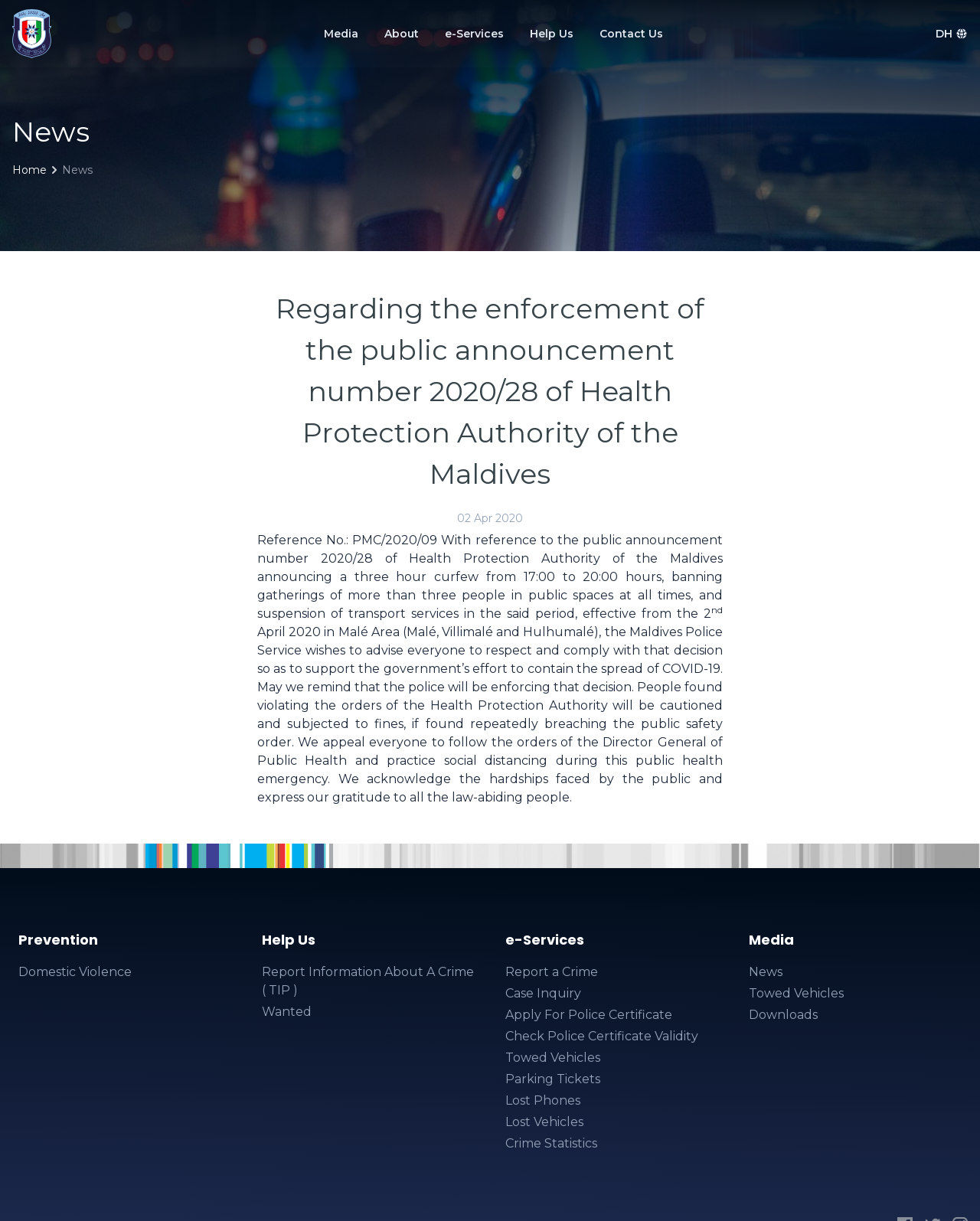Can you identify the bounding box coordinates of the clickable region needed to carry out this instruction: 'Read the news about COVID-19'? The coordinates should be four float numbers within the range of 0 to 1, stated as [left, top, right, bottom].

[0.262, 0.236, 0.738, 0.405]